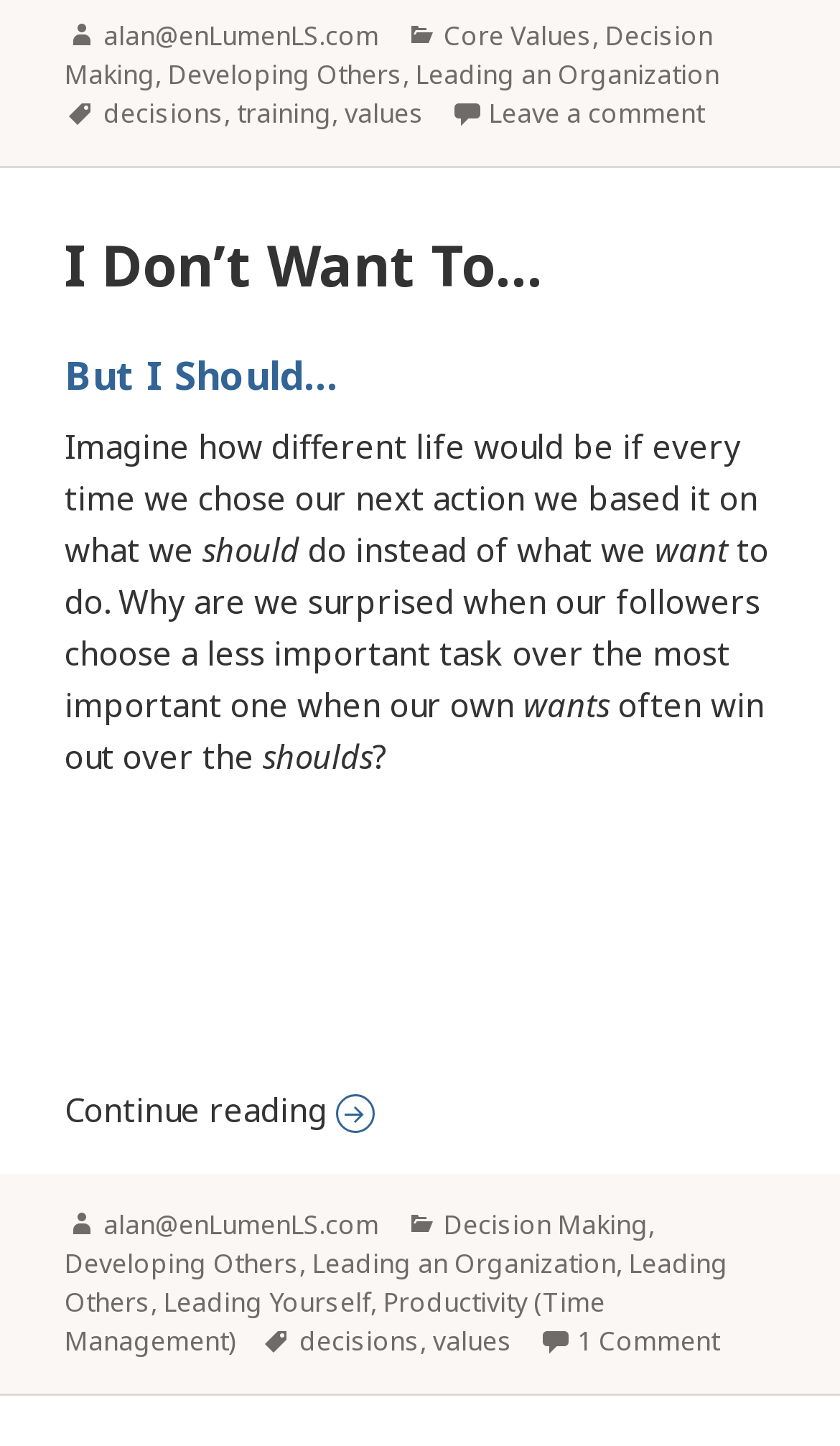Indicate the bounding box coordinates of the clickable region to achieve the following instruction: "Leave a comment."

[0.582, 0.066, 0.838, 0.093]